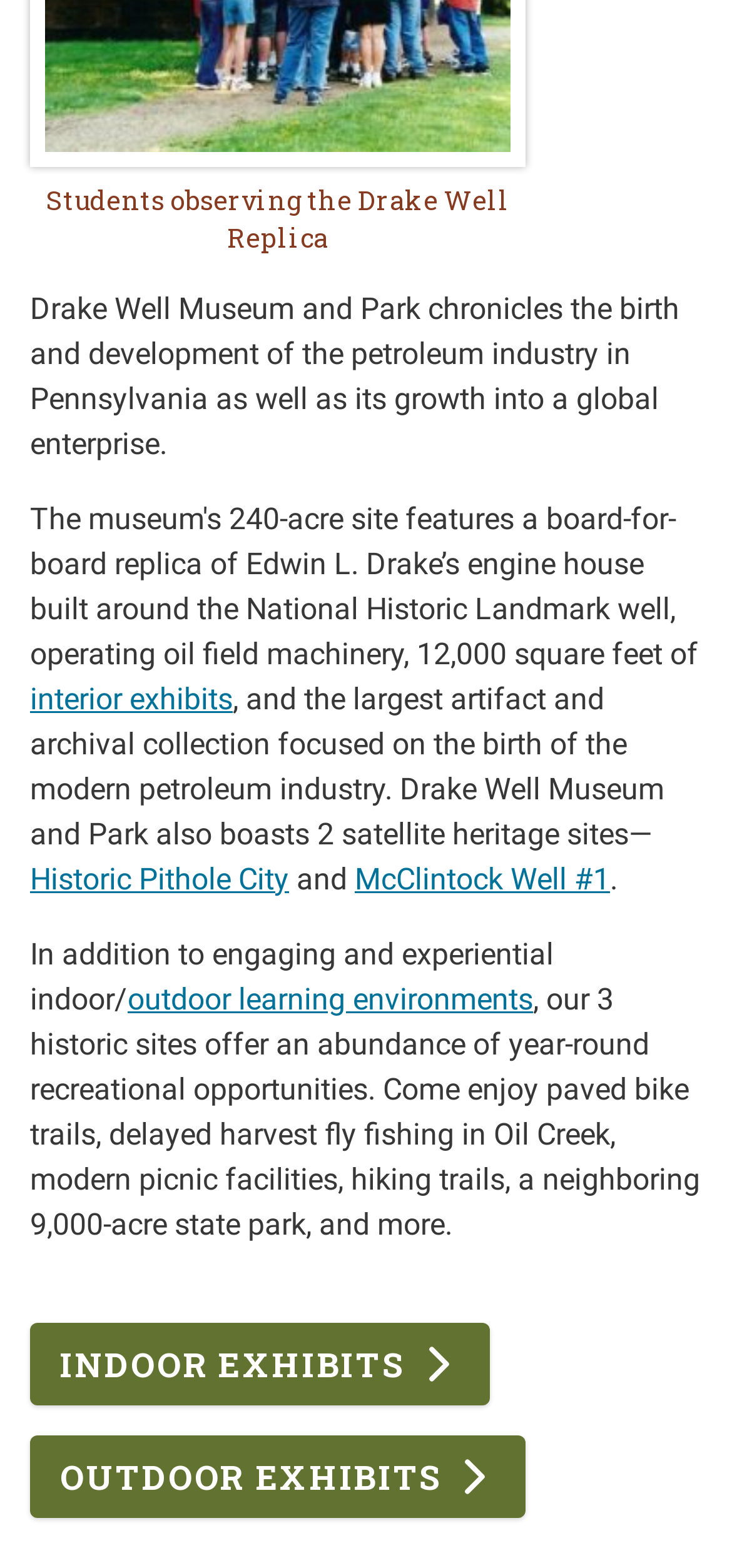Use a single word or phrase to answer this question: 
What is the name of one of the historic sites?

Historic Pithole City